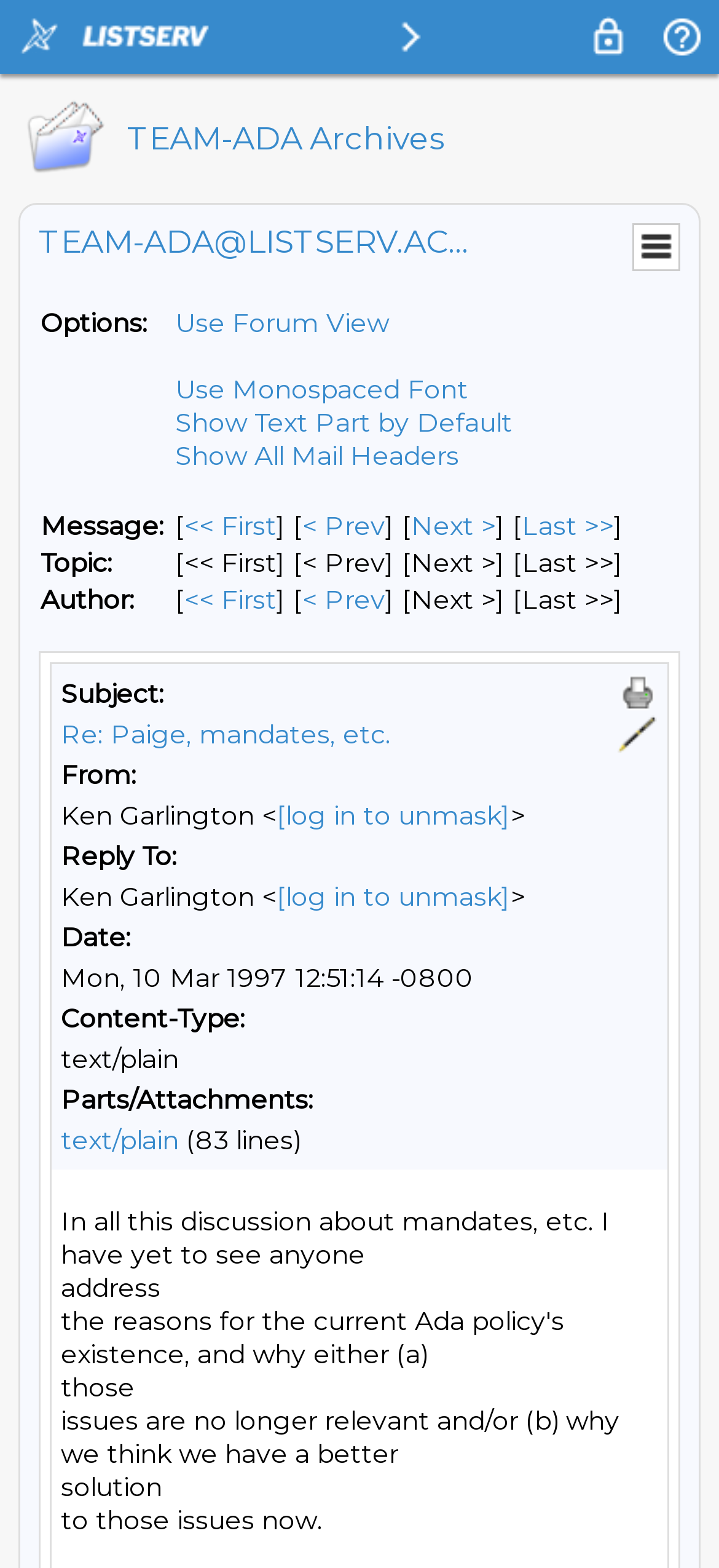Who is the author of the message?
Using the image as a reference, deliver a detailed and thorough answer to the question.

The author of the message can be found in the table cell with the text 'Ken Garlington <[log in to unmask]>' which is located in the bottom section of the webpage, inside a table with the message details.